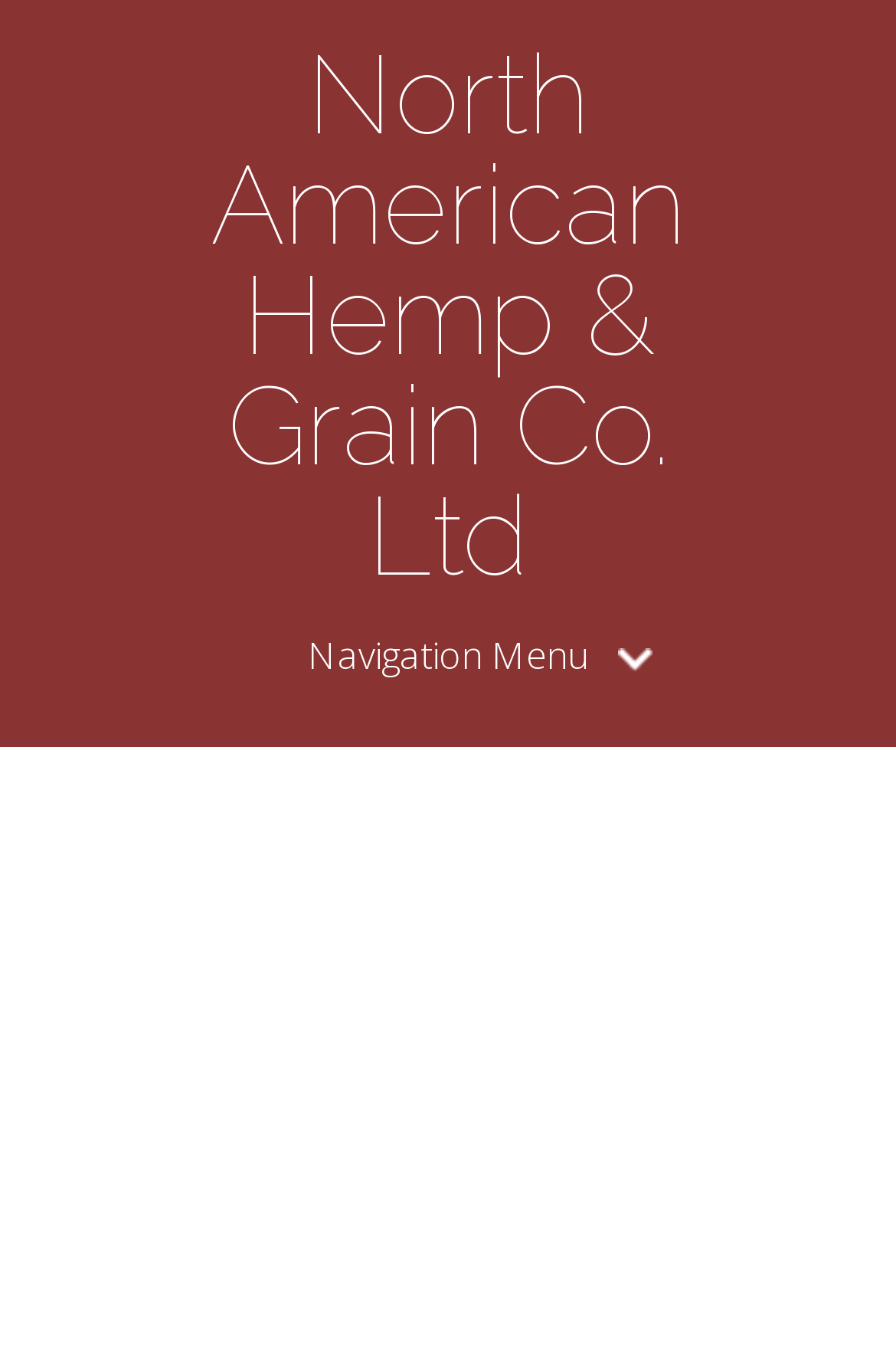Based on the element description Navigation Menu, identify the bounding box coordinates for the UI element. The coordinates should be in the format (top-left x, top-left y, bottom-right x, bottom-right y) and within the 0 to 1 range.

[0.313, 0.465, 0.687, 0.492]